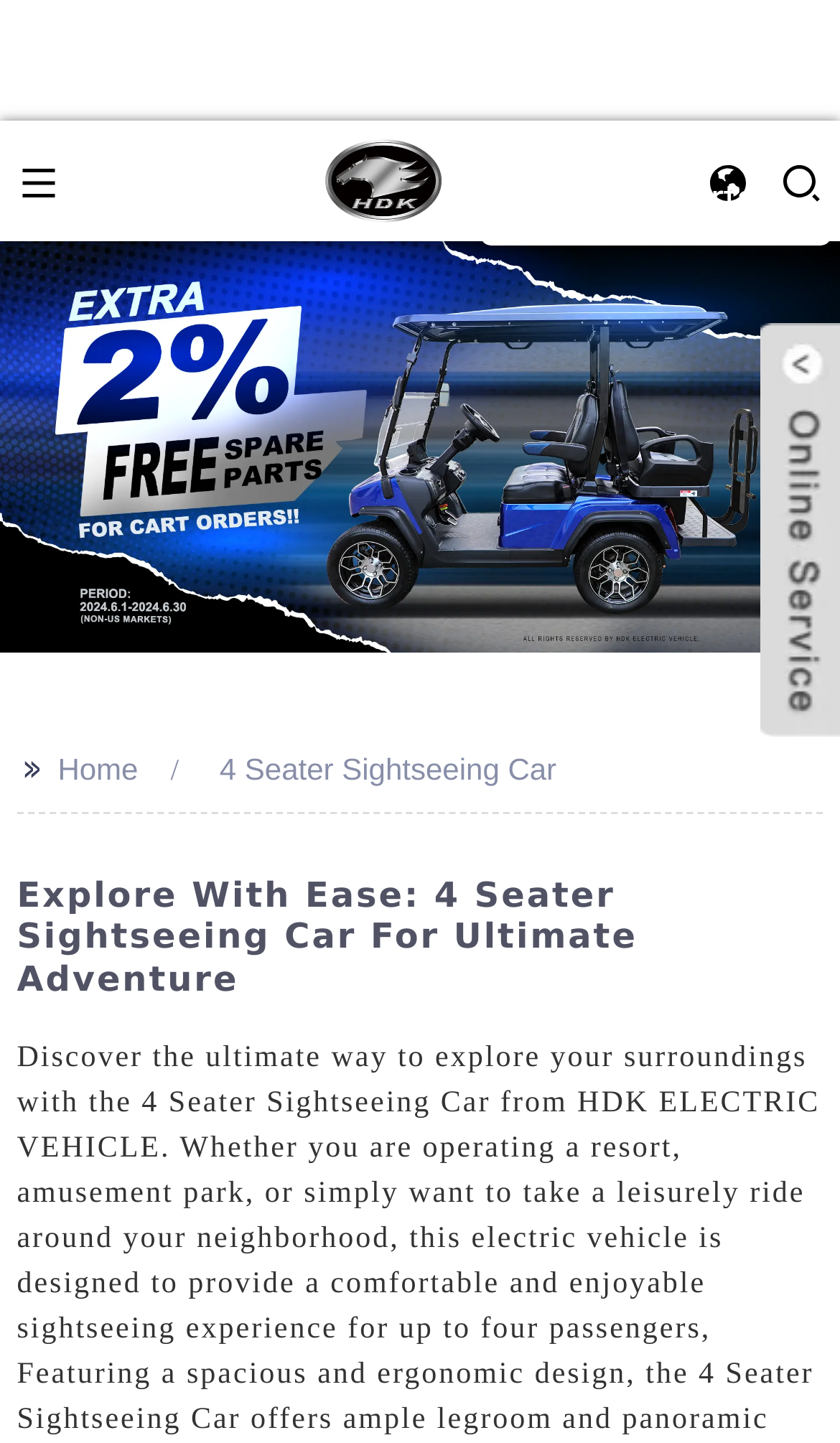Please provide a comprehensive response to the question based on the details in the image: How many images are present on the top section of the webpage?

By analyzing the bounding box coordinates, I can see that there are four images present on the top section of the webpage, with coordinates [0.02, 0.111, 0.071, 0.141], [0.386, 0.111, 0.527, 0.135], [0.842, 0.111, 0.893, 0.141], and [0.929, 0.111, 0.98, 0.141].